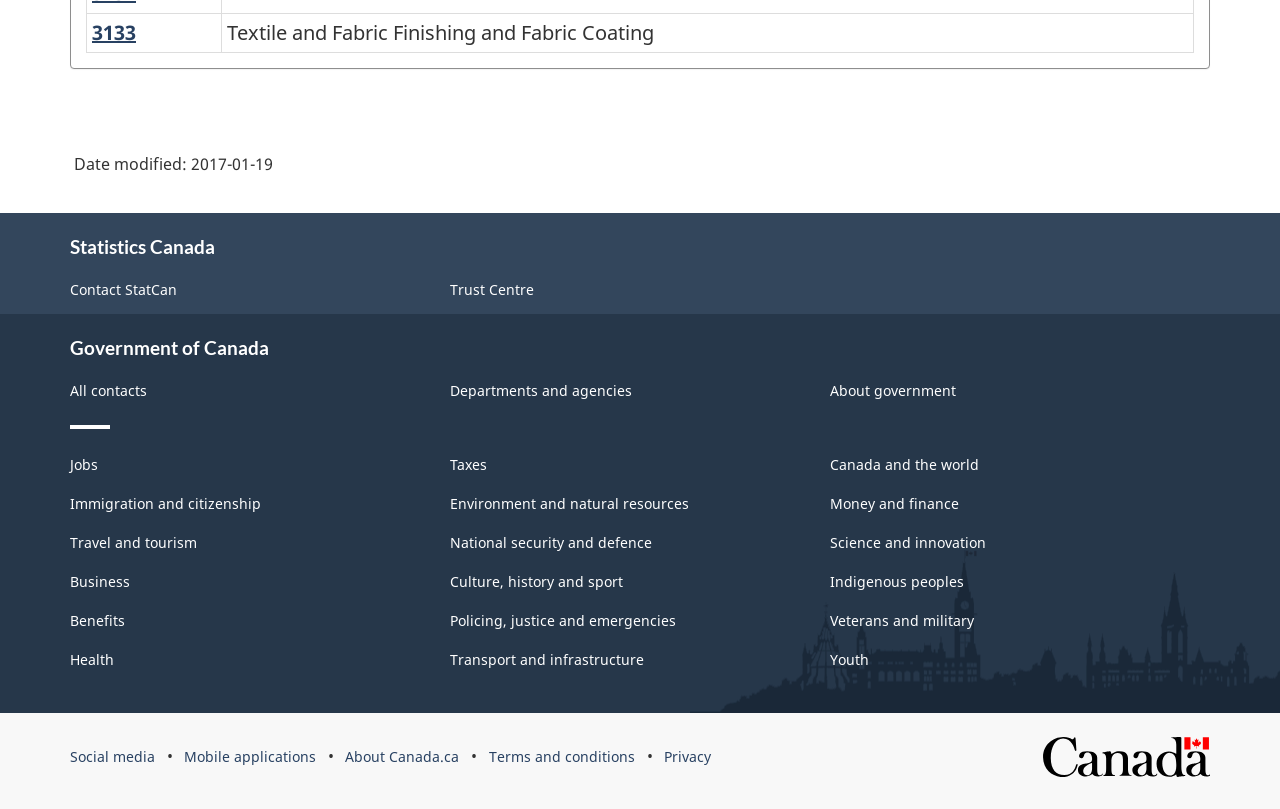Find the bounding box coordinates corresponding to the UI element with the description: "Benefits". The coordinates should be formatted as [left, top, right, bottom], with values as floats between 0 and 1.

[0.055, 0.756, 0.098, 0.779]